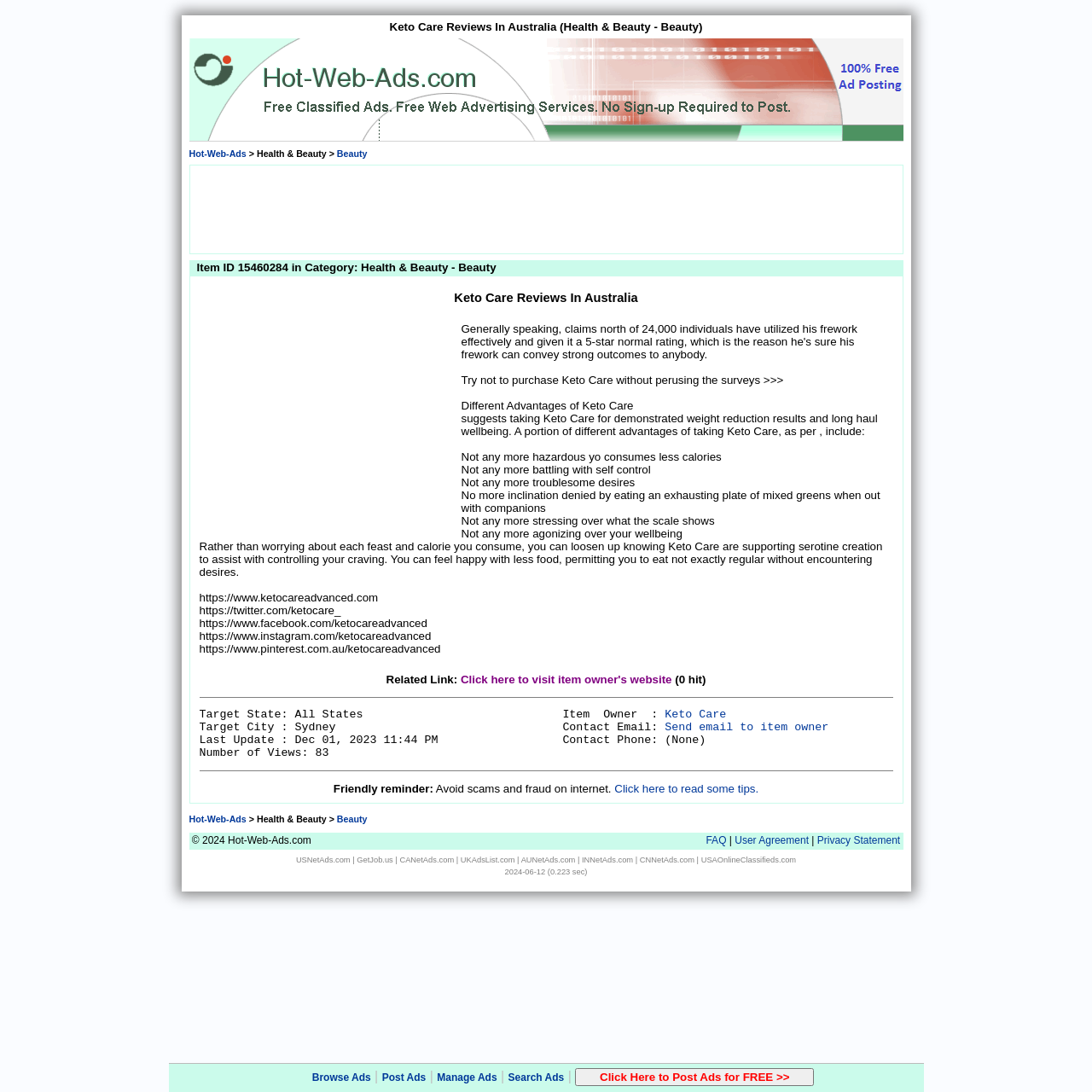Please find and report the bounding box coordinates of the element to click in order to perform the following action: "Read more about 'Your Mission to the World'". The coordinates should be expressed as four float numbers between 0 and 1, in the format [left, top, right, bottom].

None